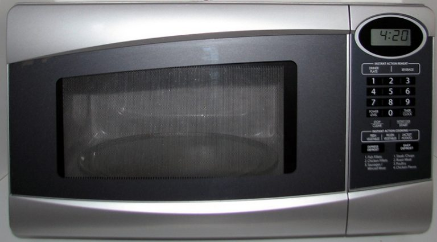Reply to the question with a single word or phrase:
What is the material of the microwave's exterior?

Silver